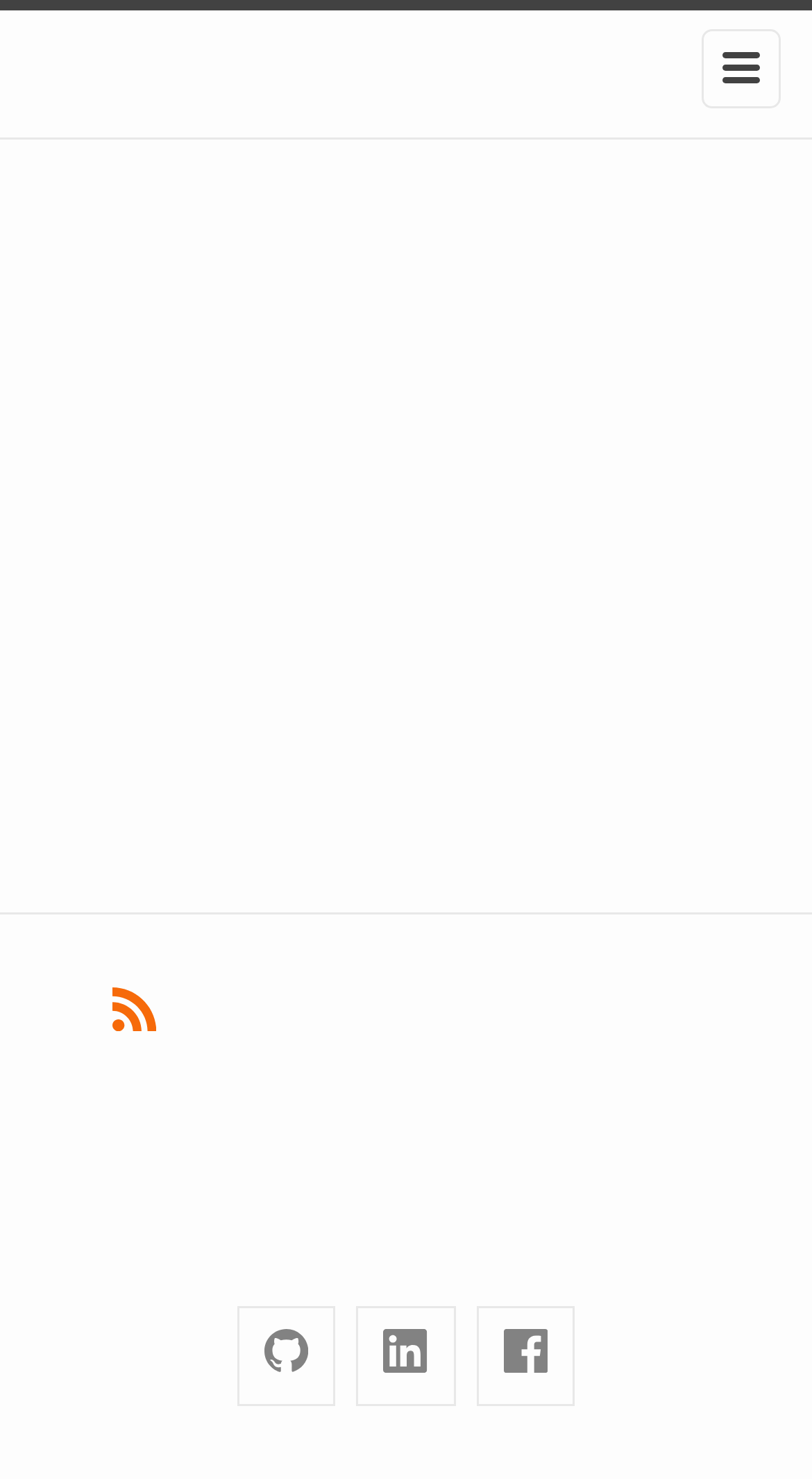What is the author's username?
From the details in the image, provide a complete and detailed answer to the question.

The author's username can be found at the bottom of the webpage, in the section that contains links to social media platforms. The text 'koder77' is displayed next to the links.